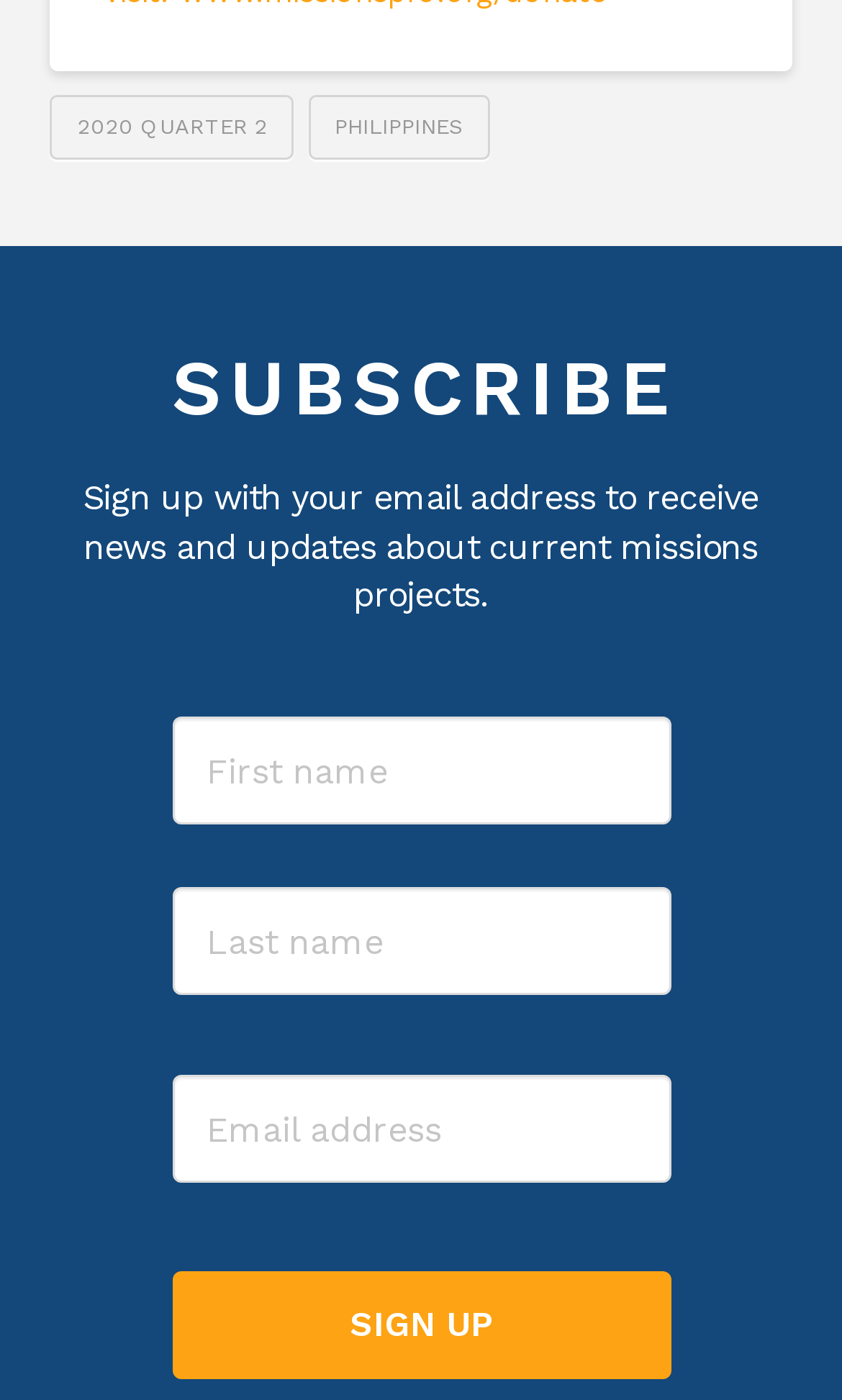What is the text on the sign-up button?
Answer the question based on the image using a single word or a brief phrase.

SIGN UP